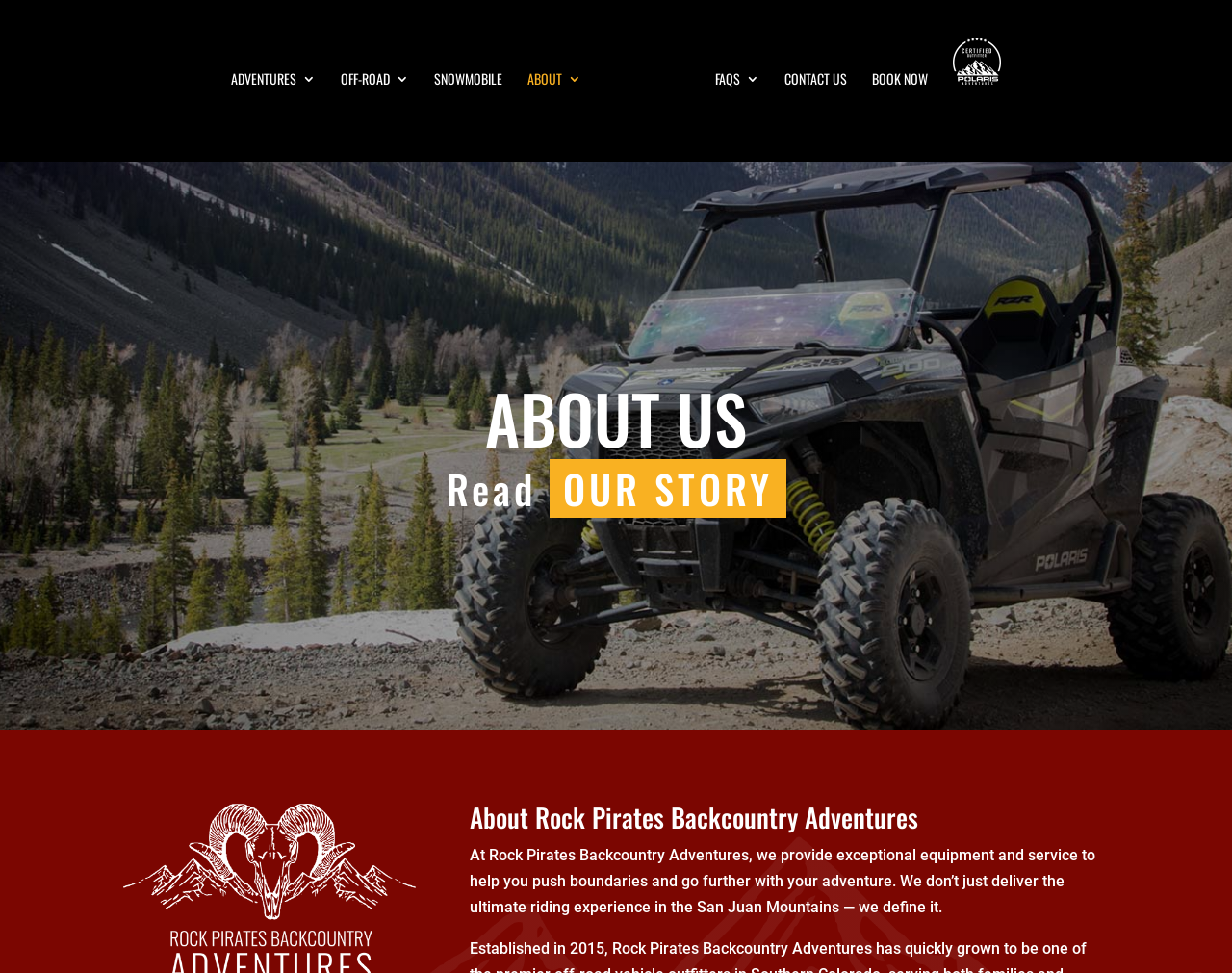Please identify the bounding box coordinates of the area I need to click to accomplish the following instruction: "View FAQS".

[0.581, 0.074, 0.617, 0.166]